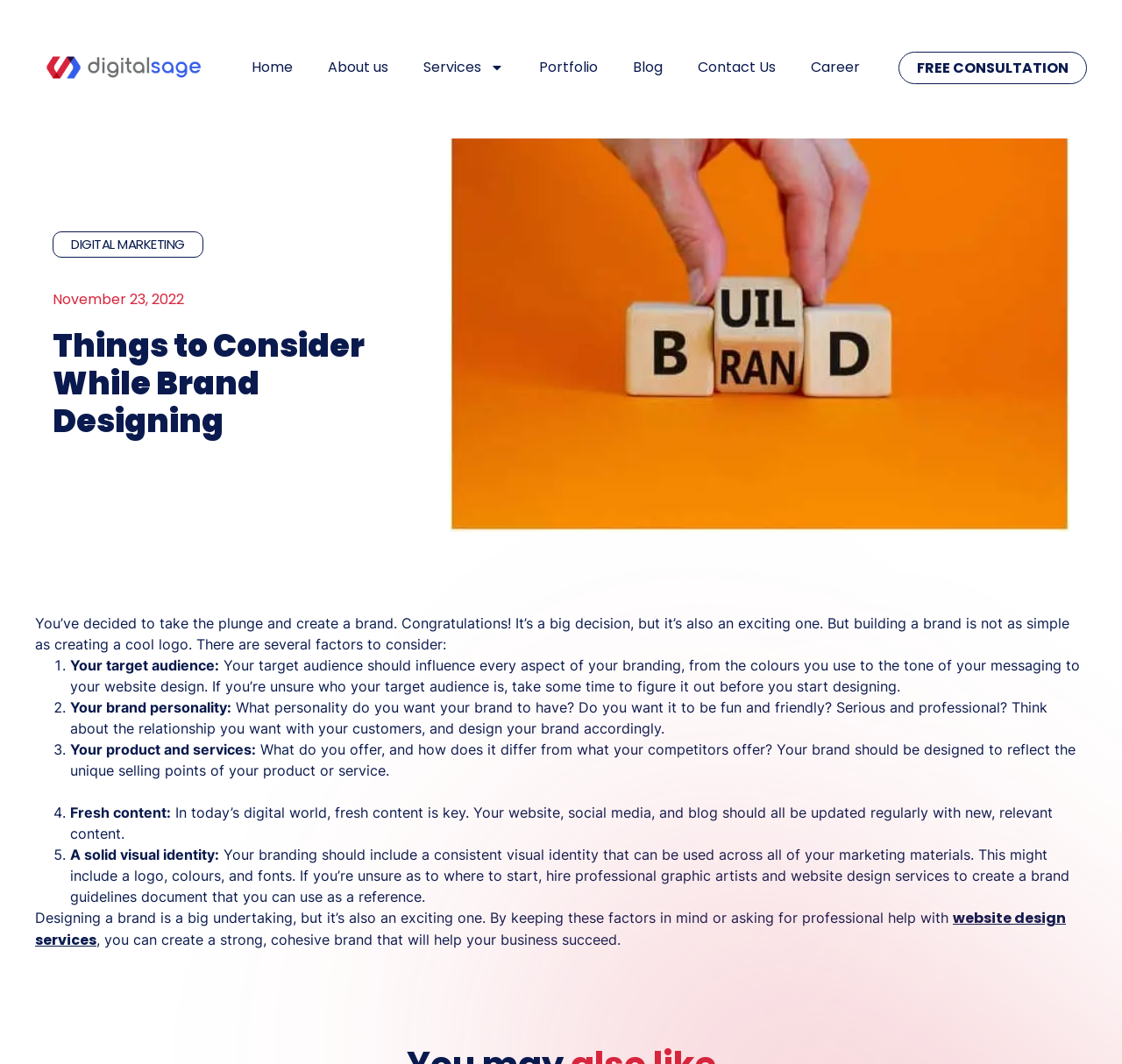Provide a thorough description of the webpage's content and layout.

This webpage is about a blog post titled "Things to Consider While Brand Designing". At the top, there is a logo of "DS full color" on the left side, and a navigation menu with links to "Home", "About us", "Services", "Portfolio", "Blog", "Contact Us", and "Career" on the right side. Below the navigation menu, there is a prominent call-to-action button "FREE CONSULTATION" on the right side, and a link to "DIGITAL MARKETING" on the left side.

The main content of the blog post starts with a heading "Things to Consider While Brand Designing" followed by an image related to the topic. The article begins with a congratulatory message to those who have decided to create a brand, and then explains that building a brand is not just about creating a cool logo, but involves several factors to consider.

The article is divided into five sections, each marked with a numbered list marker. The first section discusses the importance of considering the target audience, and how it should influence every aspect of branding. The second section talks about the brand personality, and how it should reflect the relationship with customers. The third section focuses on the product and services offered, and how they differ from competitors.

The fourth section emphasizes the need for fresh content in today's digital world, and how it should be updated regularly on the website, social media, and blog. The fifth and final section stresses the importance of a solid visual identity, including a consistent logo, colors, and fonts, and suggests hiring professional graphic artists and website design services to create a brand guidelines document.

At the end of the article, there is a concluding message encouraging readers to keep these factors in mind while designing a brand, and provides a link to "website design services" for professional help.